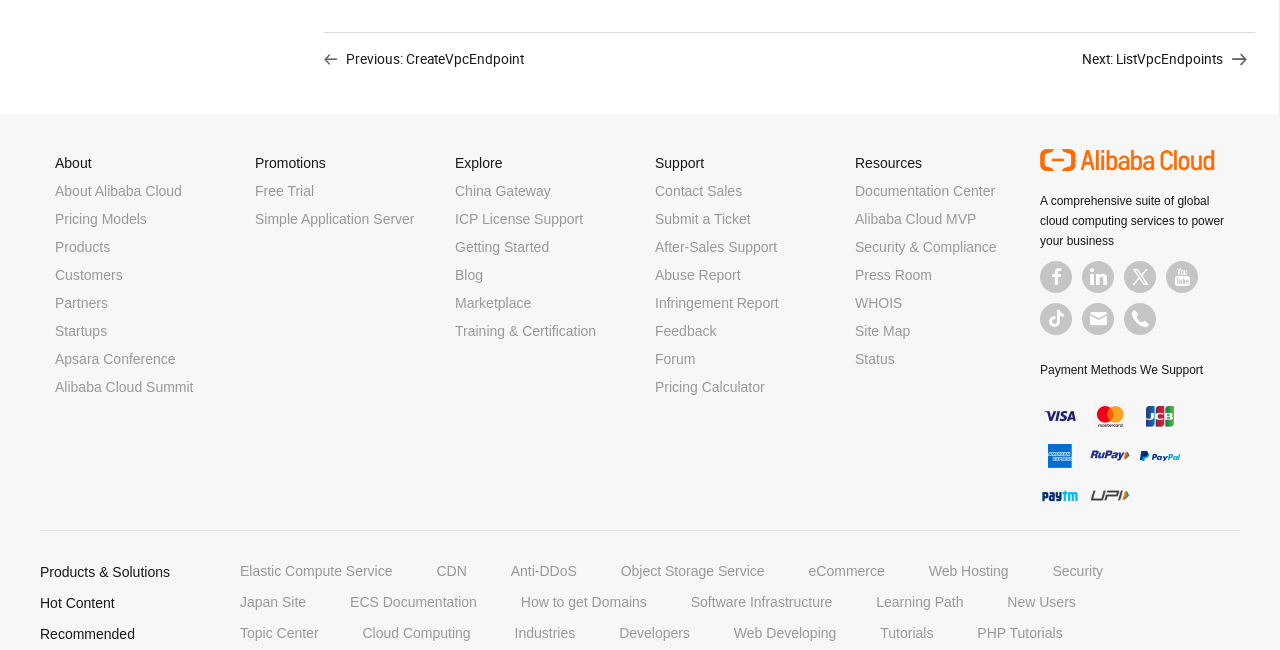Determine the bounding box coordinates for the area you should click to complete the following instruction: "Search for products".

None